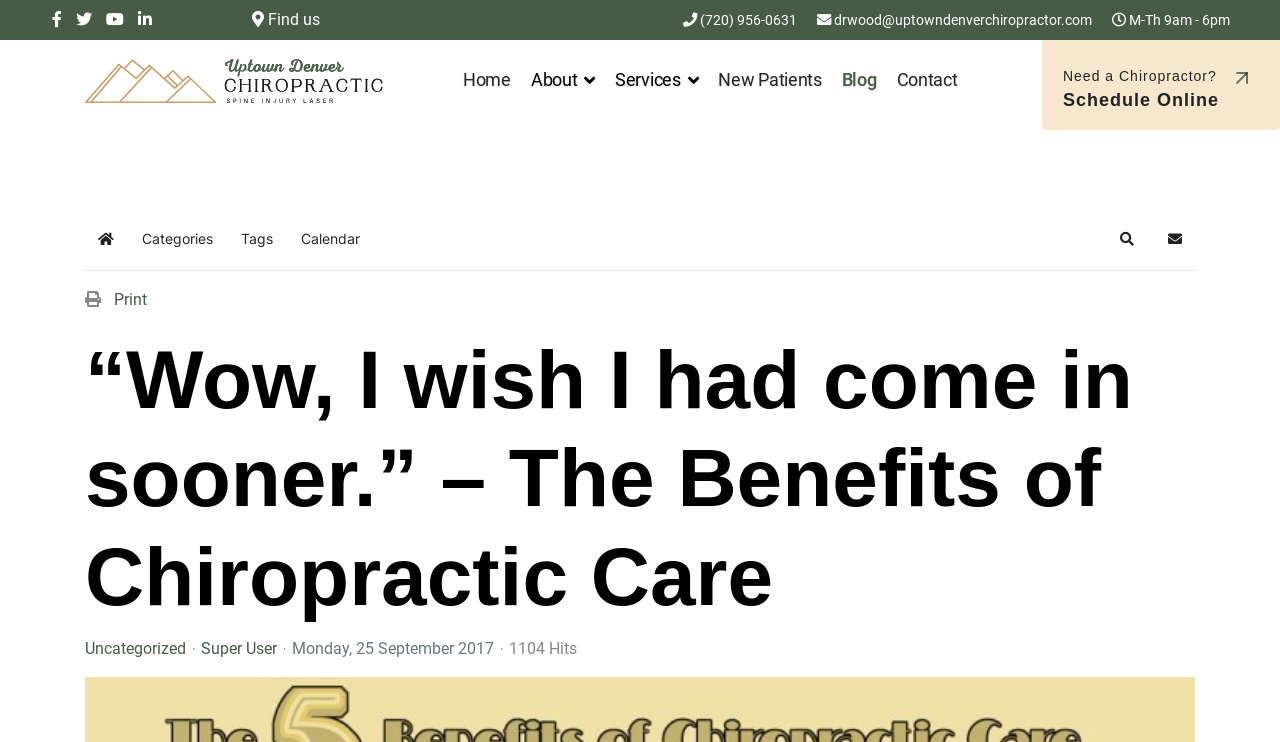Please give a concise answer to this question using a single word or phrase: 
What are the office hours?

M-Th 9am-6pm